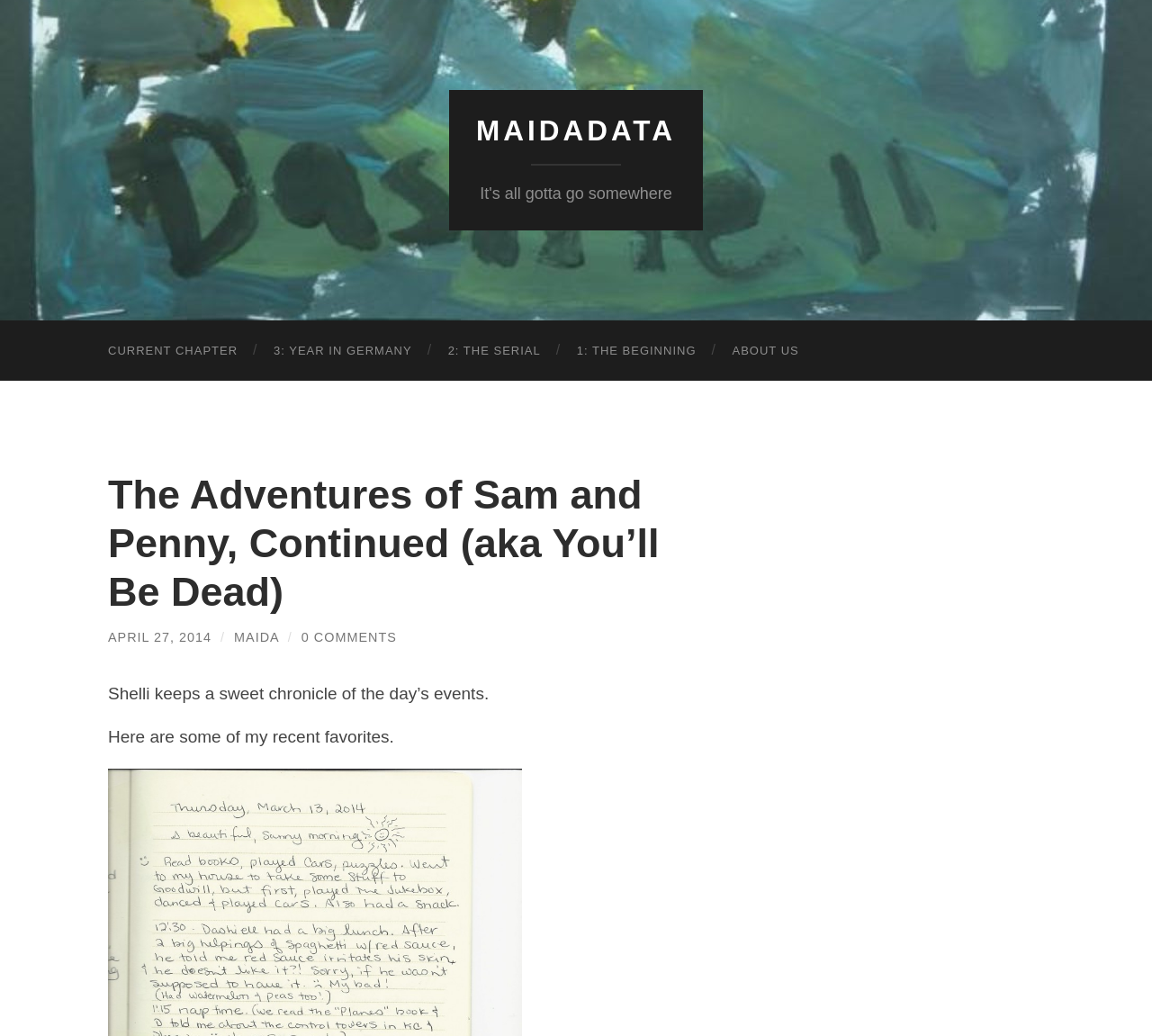How many links are there in the top section?
Kindly answer the question with as much detail as you can.

The top section of the webpage contains five links: 'MAIDADATA', 'CURRENT CHAPTER', '3: YEAR IN GERMANY', '2: THE SERIAL', and '1: THE BEGINNING'.